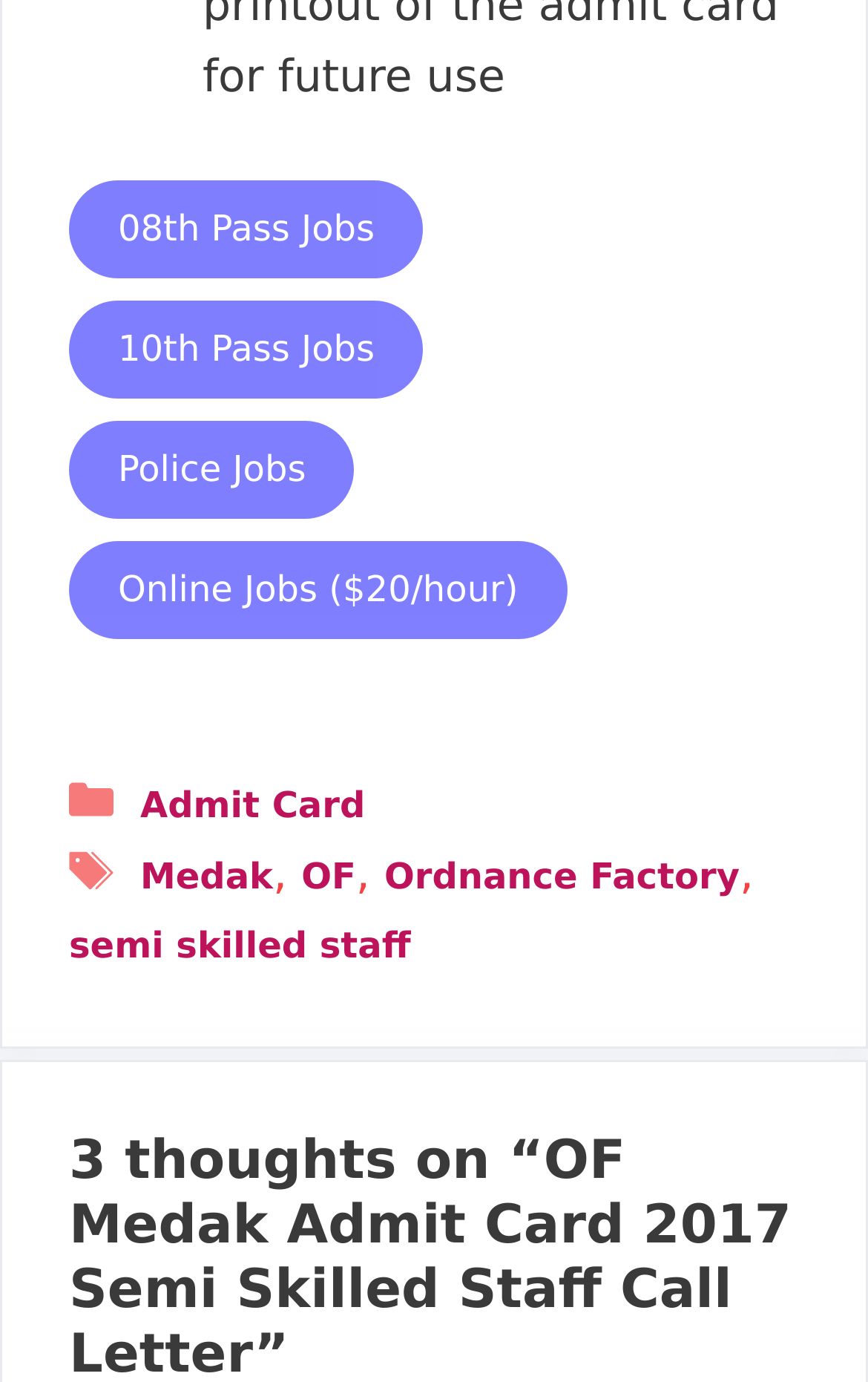Please specify the bounding box coordinates of the area that should be clicked to accomplish the following instruction: "Explore Online Jobs ($20/hour)". The coordinates should consist of four float numbers between 0 and 1, i.e., [left, top, right, bottom].

[0.079, 0.404, 0.653, 0.443]